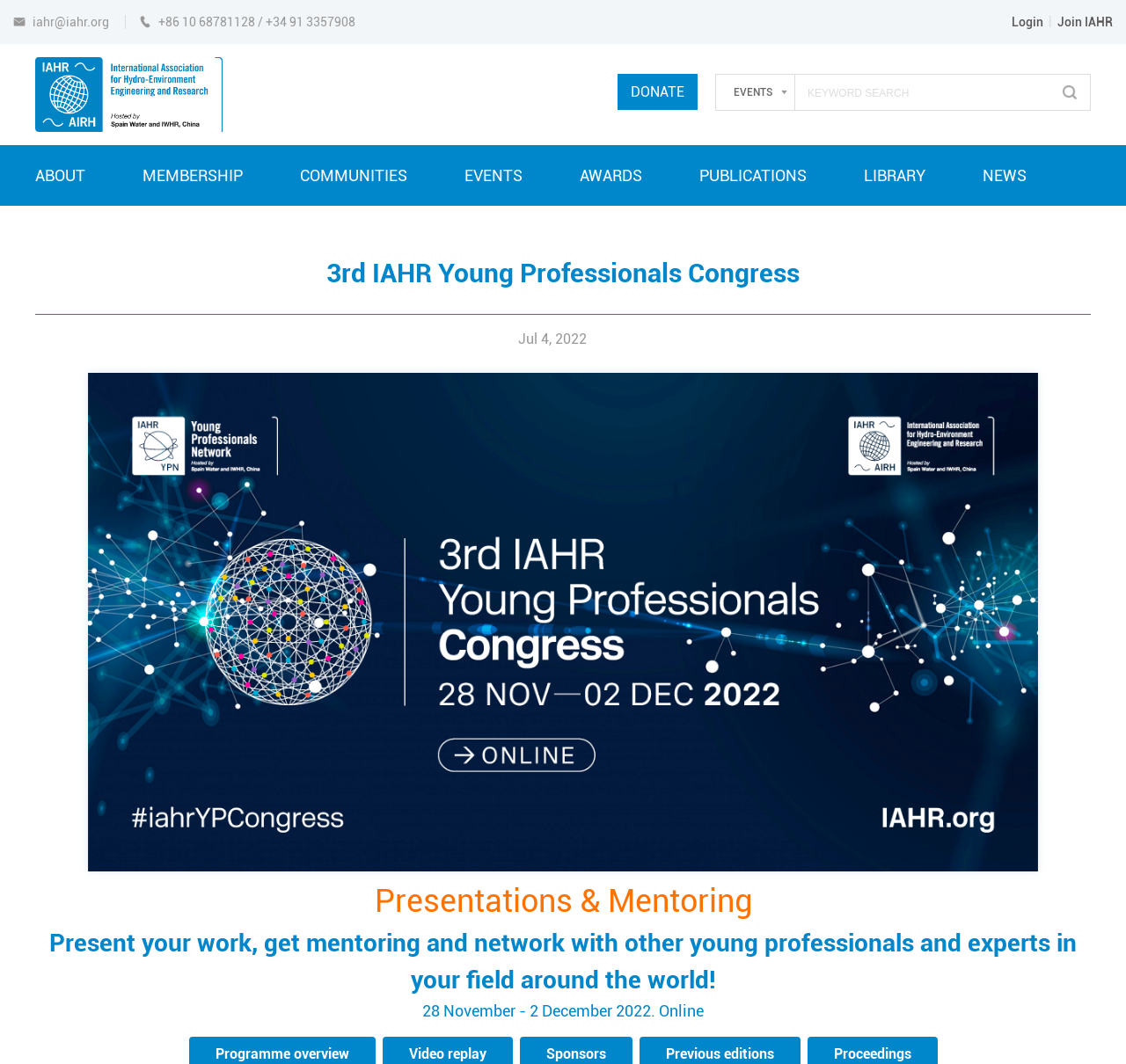What is the theme of the website?
Answer the question using a single word or phrase, according to the image.

Hydro-Environment Engineering and Research